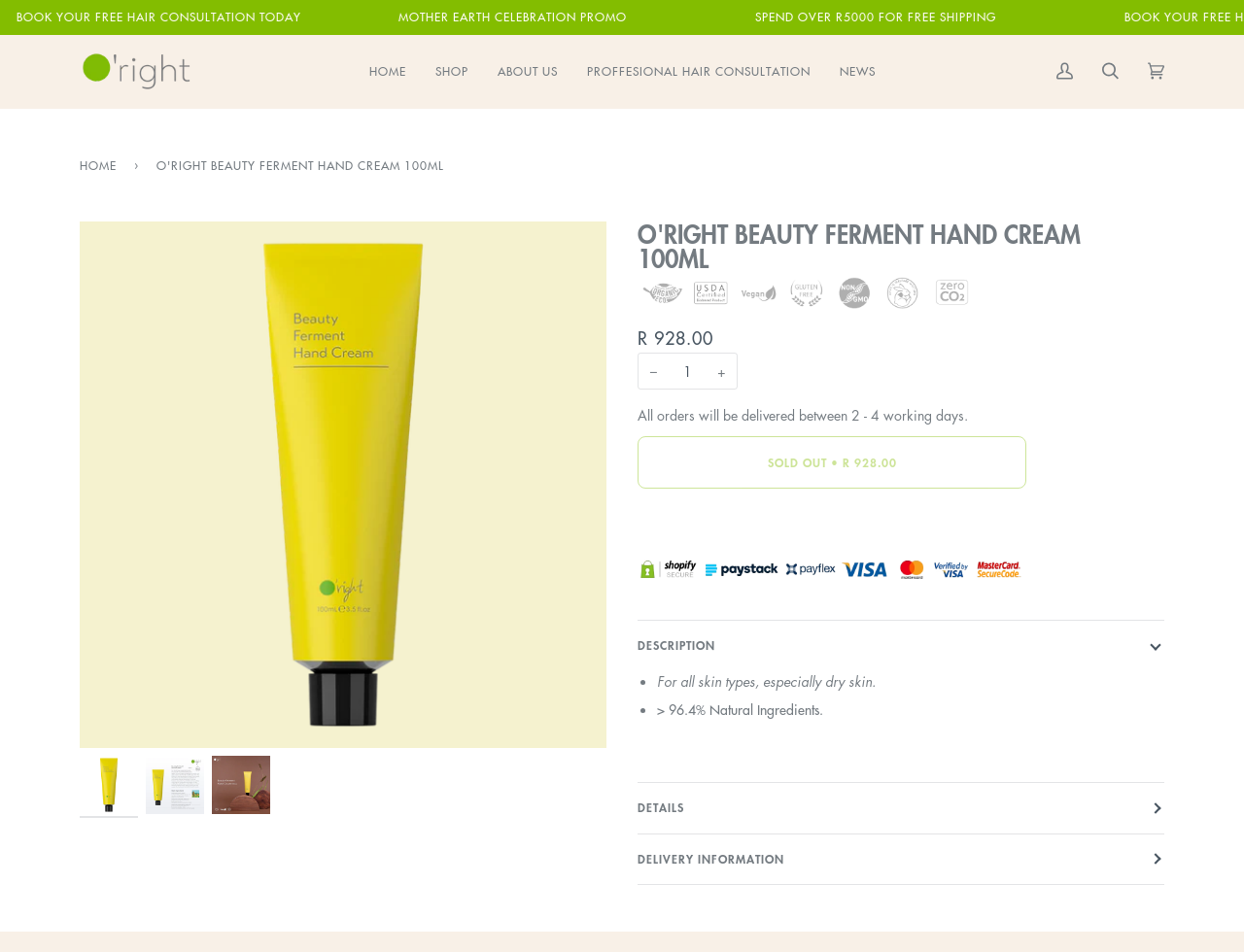Please specify the bounding box coordinates of the area that should be clicked to accomplish the following instruction: "Zoom in the product image". The coordinates should consist of four float numbers between 0 and 1, i.e., [left, top, right, bottom].

[0.442, 0.726, 0.488, 0.786]